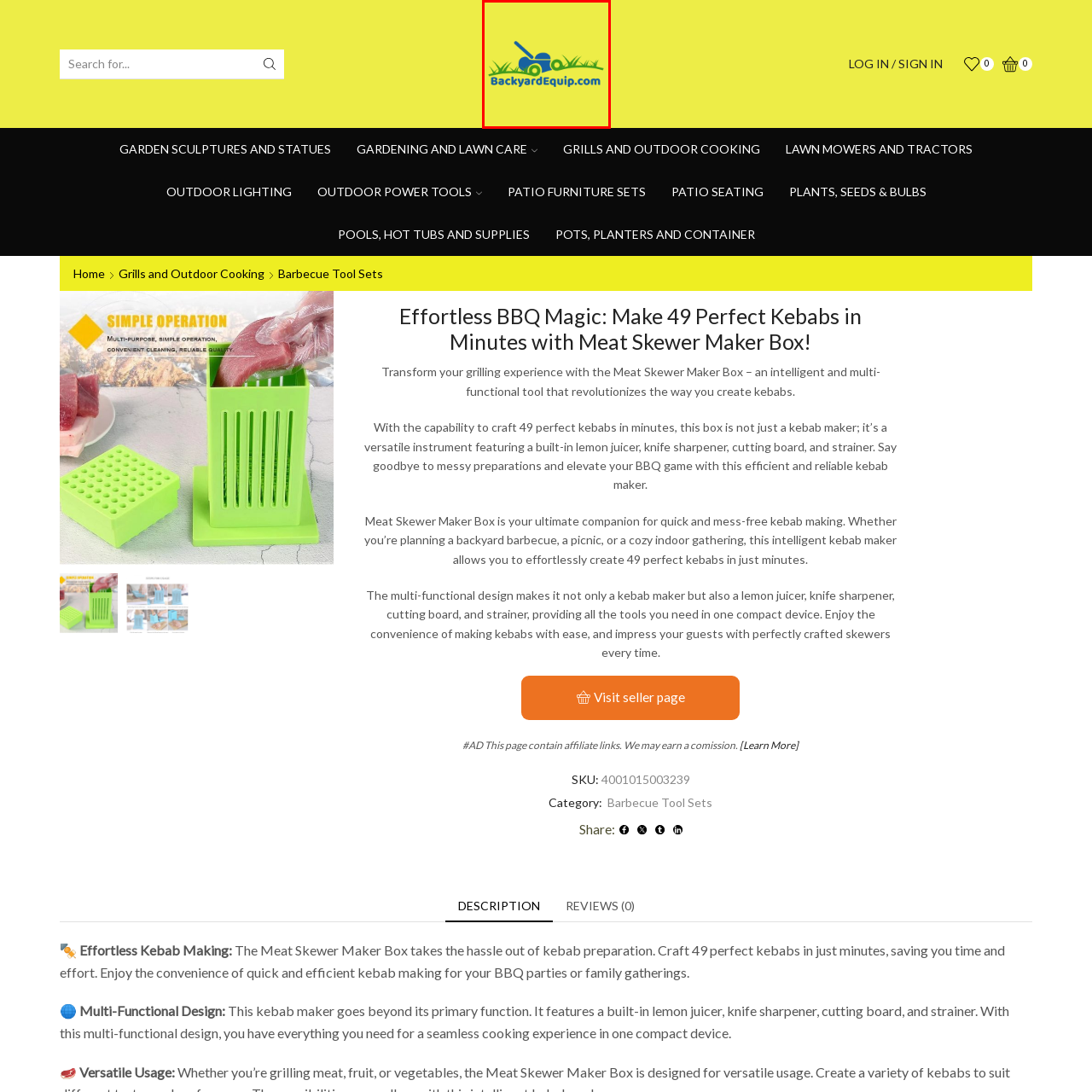Focus on the section marked by the red bounding box and reply with a single word or phrase: What is the font color of the text?

Blue